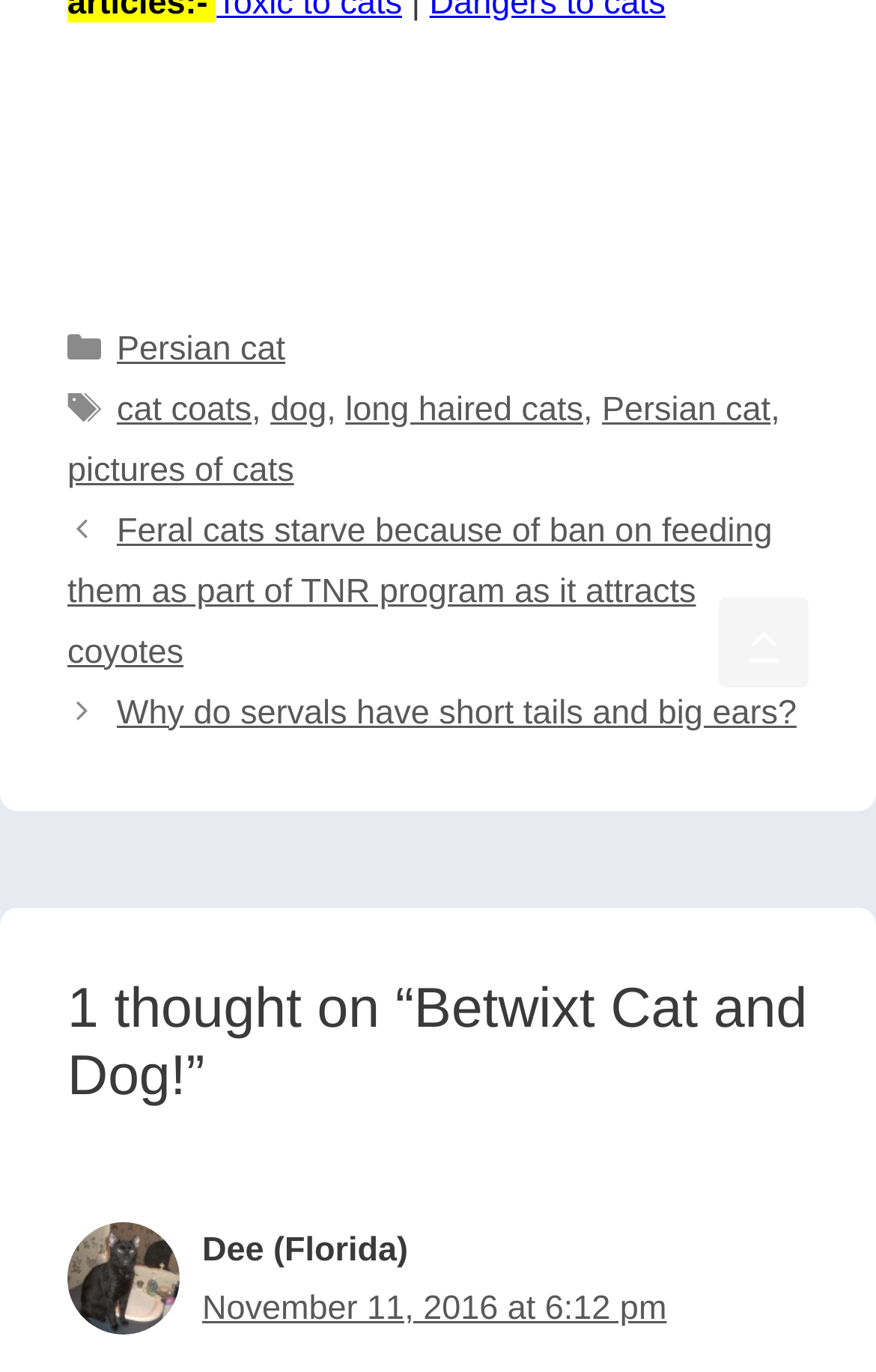What is the date of the latest comment?
Provide a detailed and extensive answer to the question.

I looked at the comment section and found the date of the latest comment, which is 'November 11, 2016 at 6:12 pm'.